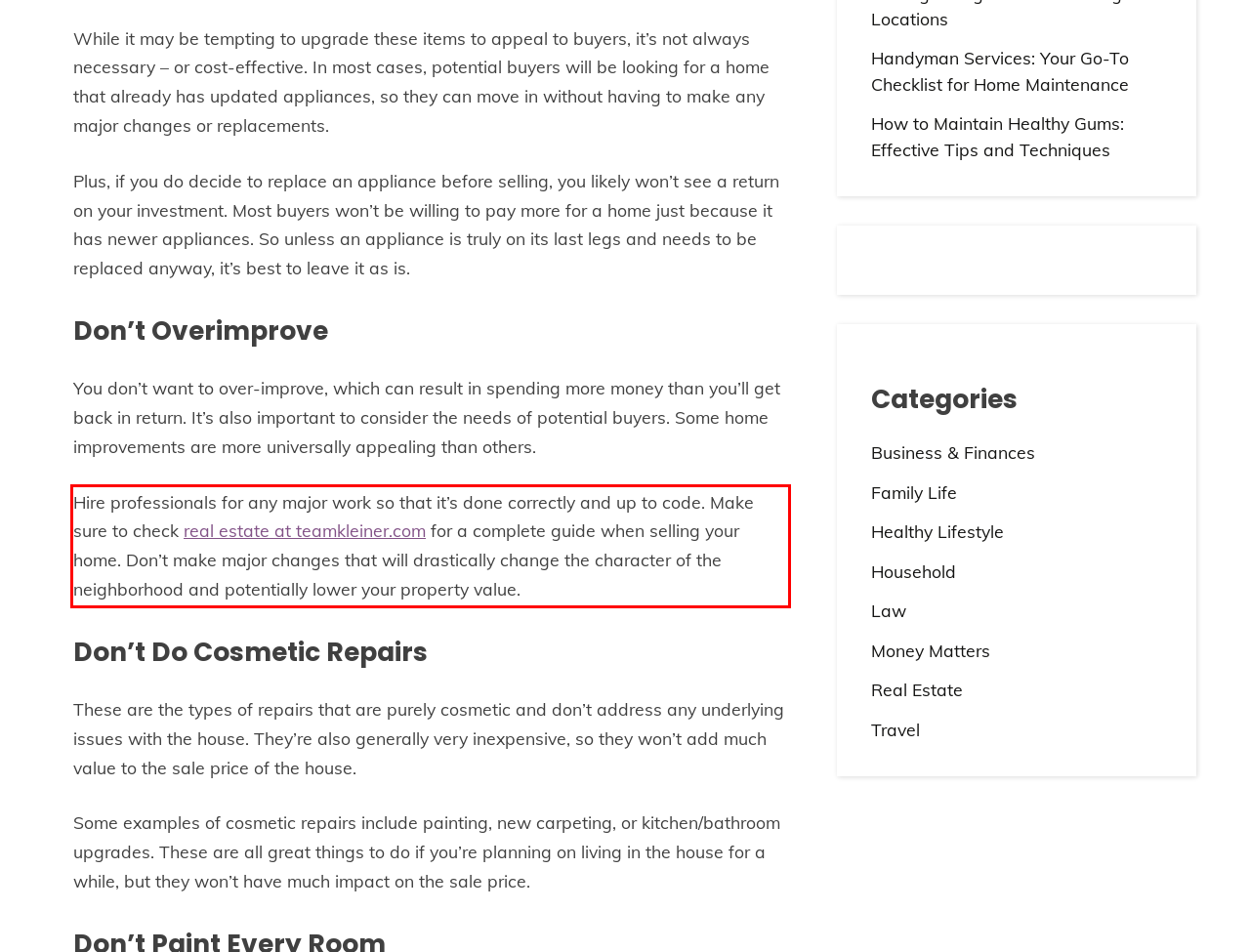Look at the provided screenshot of the webpage and perform OCR on the text within the red bounding box.

Hire professionals for any major work so that it’s done correctly and up to code. Make sure to check real estate at teamkleiner.com for a complete guide when selling your home. Don’t make major changes that will drastically change the character of the neighborhood and potentially lower your property value.